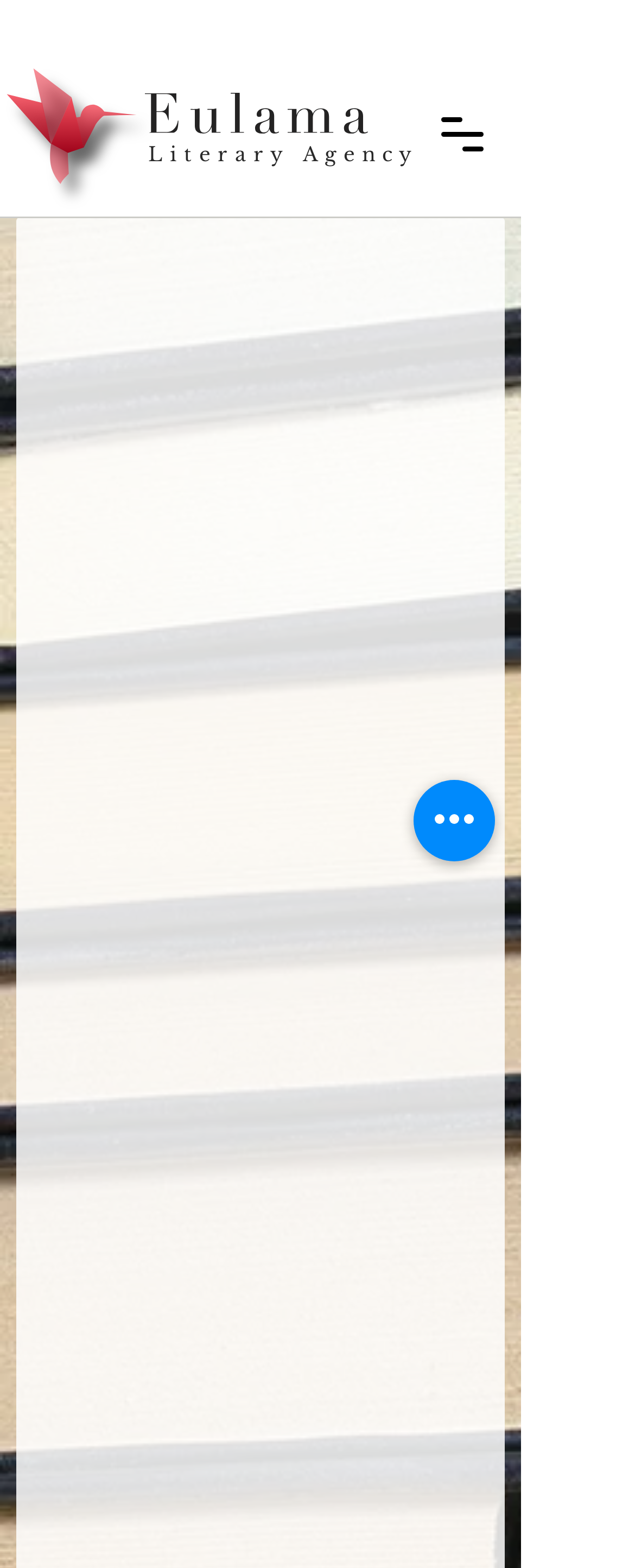Construct a comprehensive description capturing every detail on the webpage.

The webpage is titled "GETTING YOUR KIDS ACTIVE" and appears to be a literary agency's website. At the top left corner, there is a logo of Eulama, which is an image with the text "lettering for Eulama Logo". Next to the logo, there is a heading that reads "Literary Agency". 

On the top right side, there is a button to open a navigation menu. Below the logo, there is another image, also an Eulama logo, which is smaller in size. 

Further down the page, there is a button labeled "Azioni rapide", which translates to "Quick Actions" in English. This button is positioned near the bottom right corner of the page.